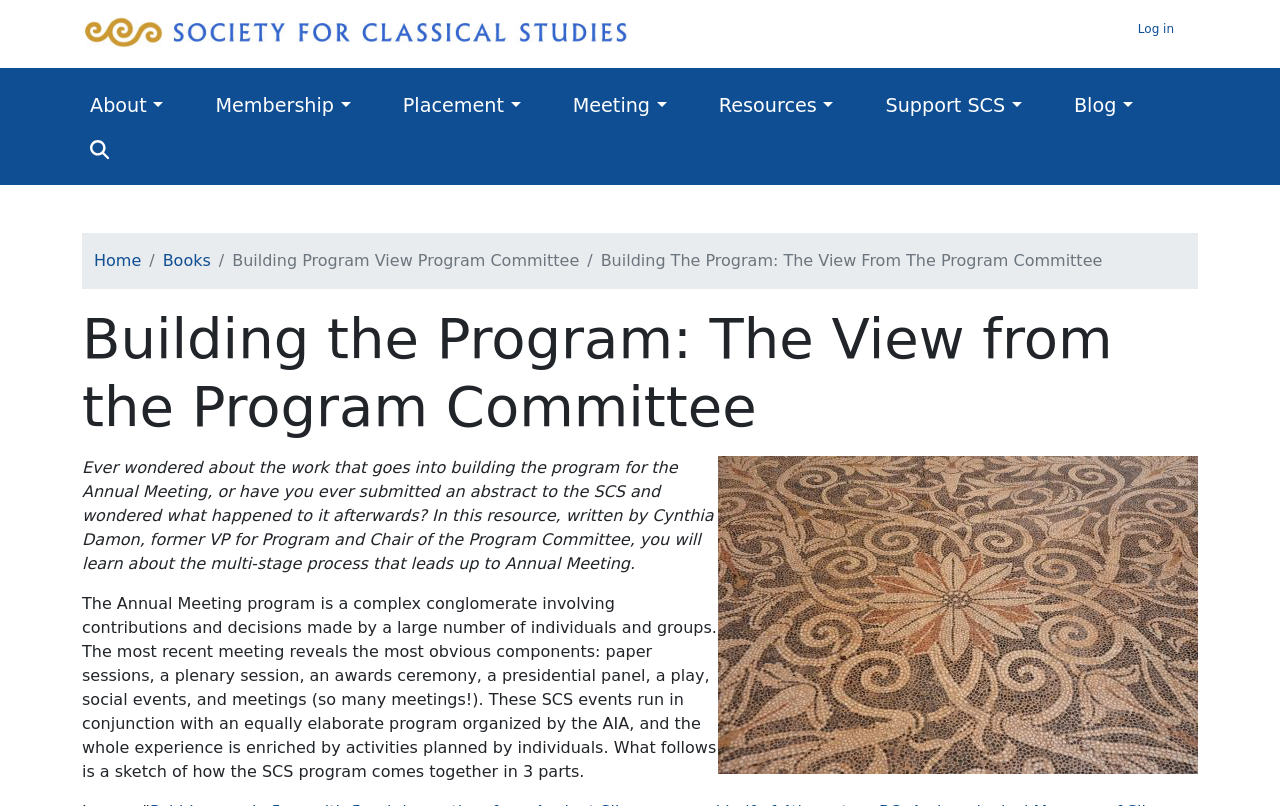Indicate the bounding box coordinates of the element that must be clicked to execute the instruction: "View the 'Blog' page". The coordinates should be given as four float numbers between 0 and 1, i.e., [left, top, right, bottom].

[0.833, 0.104, 0.92, 0.159]